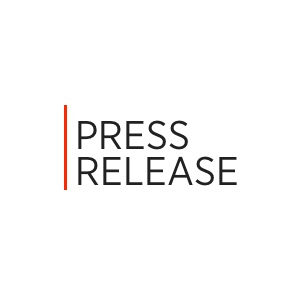Please provide a one-word or phrase answer to the question: 
What is the purpose of the document's design?

To capture attention